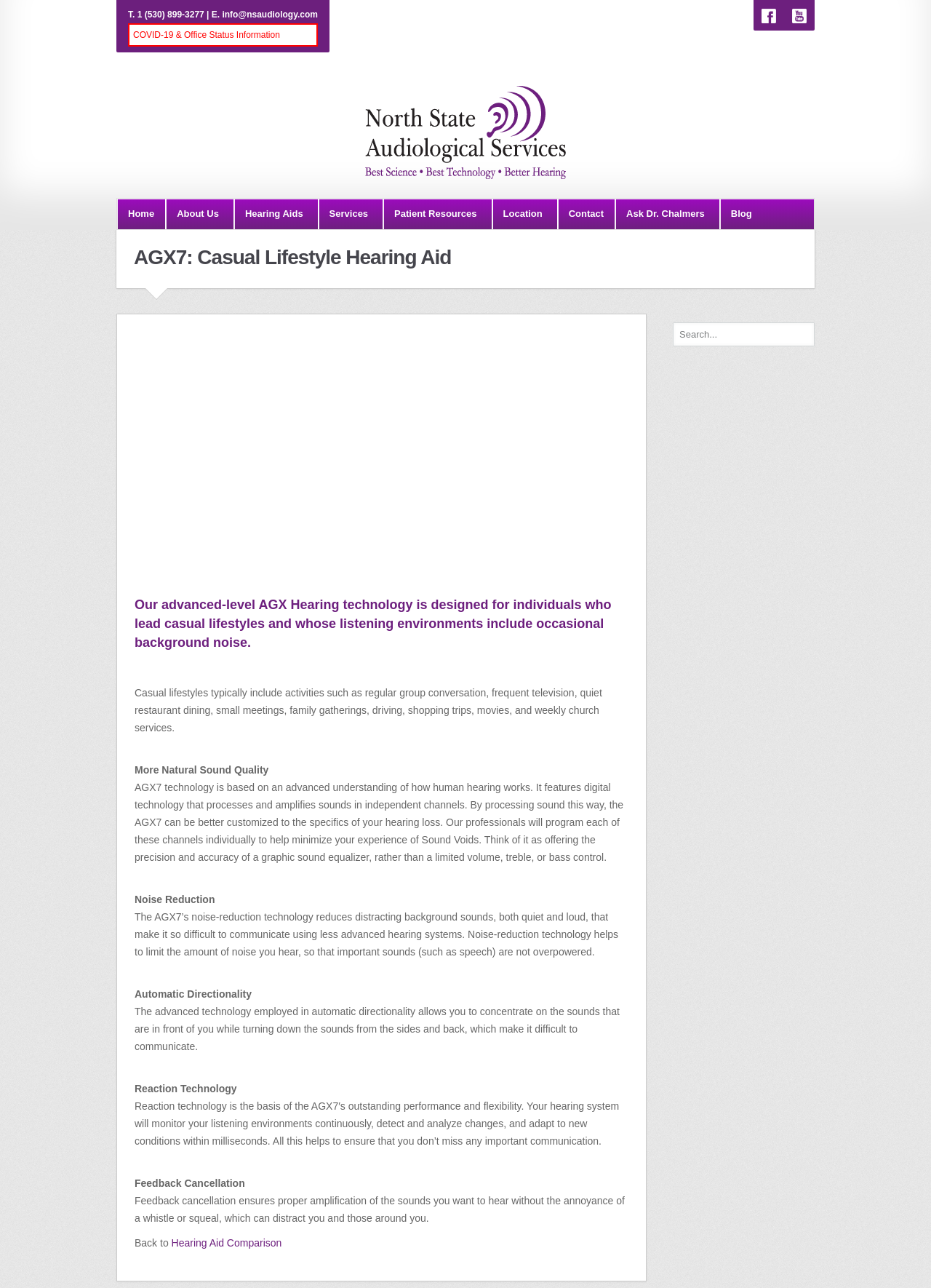What is the name of the hearing aid model described on the webpage?
Use the image to answer the question with a single word or phrase.

AGX7